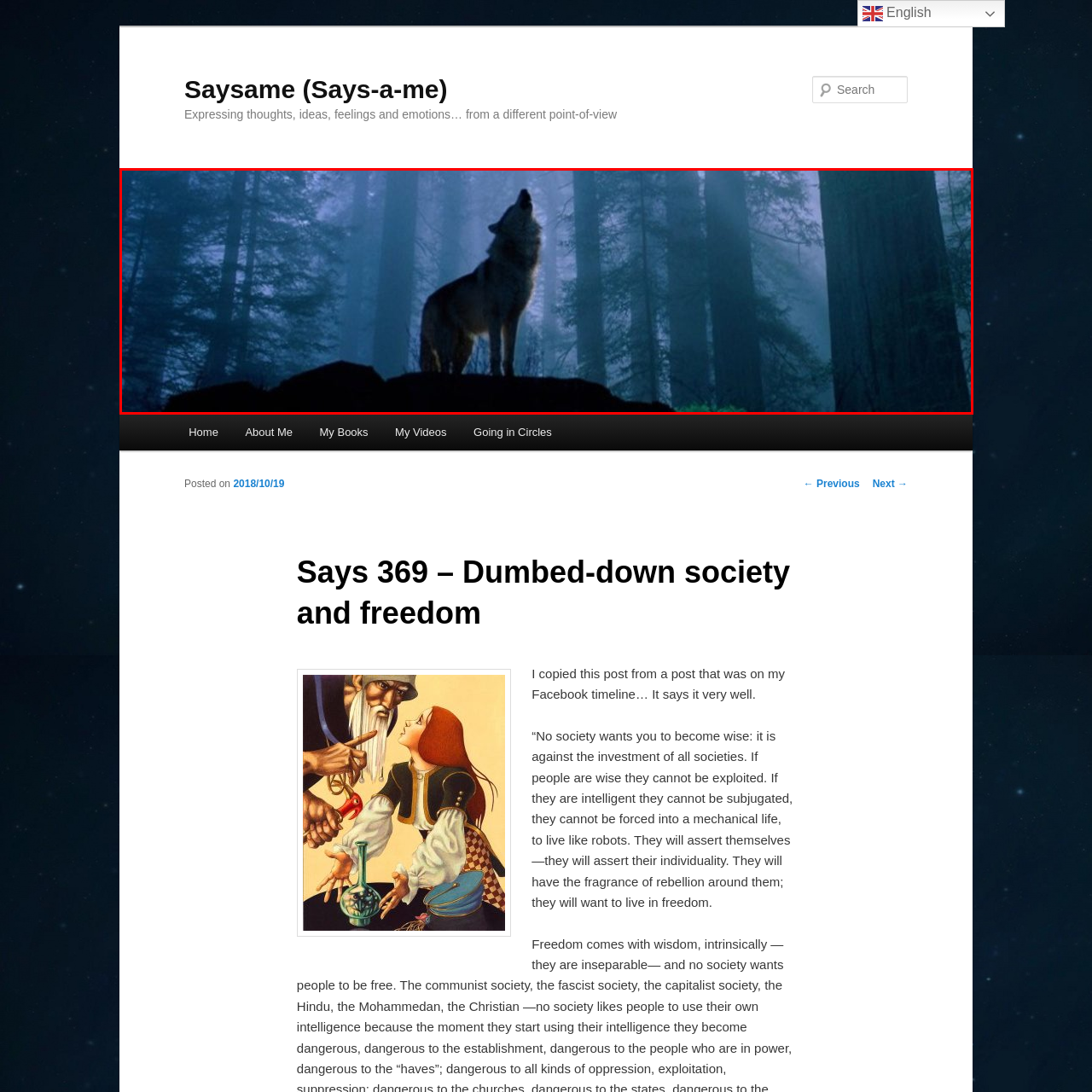What time of day is depicted in the image?
Examine the visual content inside the red box and reply with a single word or brief phrase that best answers the question.

Morning